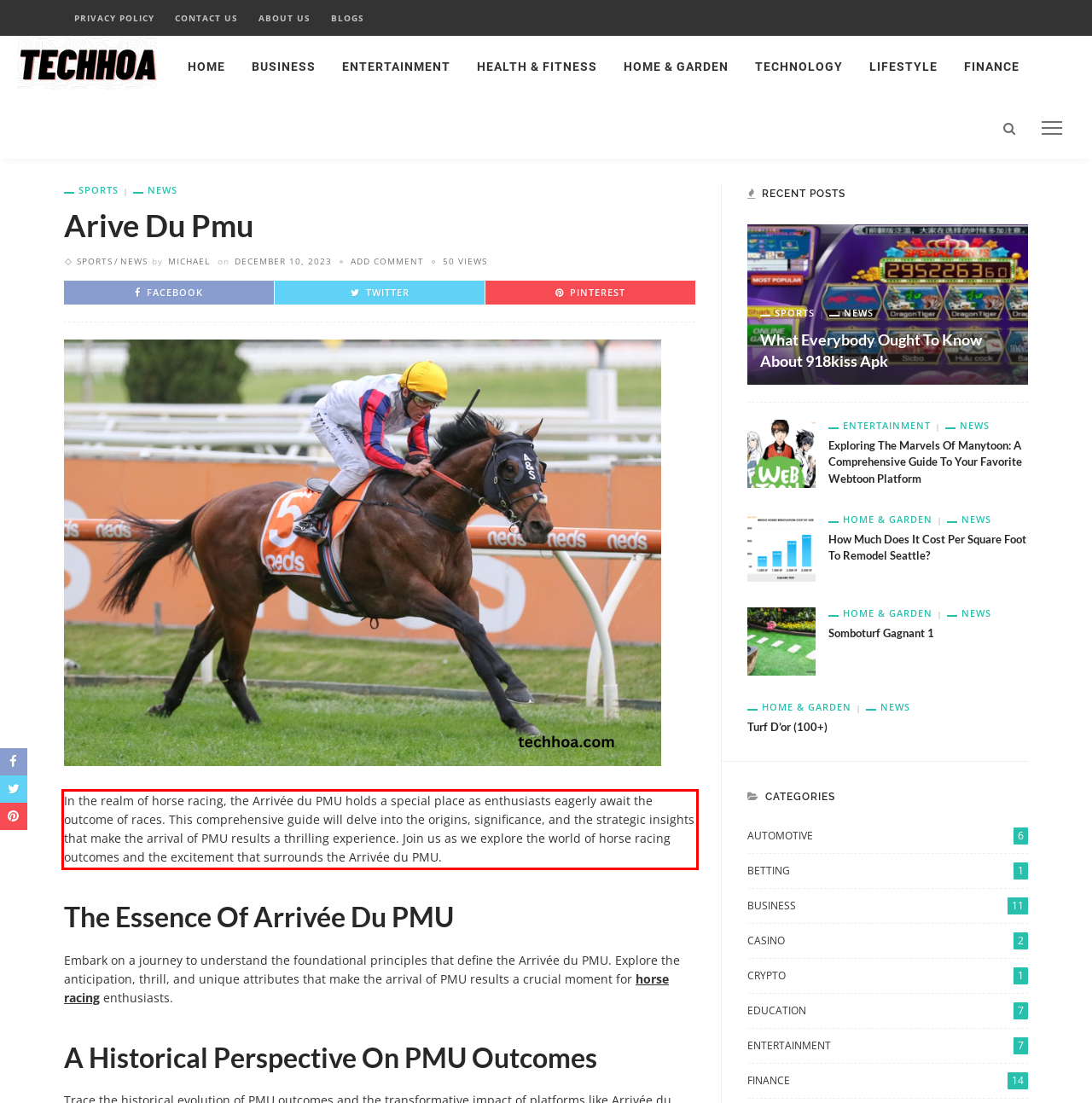Perform OCR on the text inside the red-bordered box in the provided screenshot and output the content.

In the realm of horse racing, the Arrivée du PMU holds a special place as enthusiasts eagerly await the outcome of races. This comprehensive guide will delve into the origins, significance, and the strategic insights that make the arrival of PMU results a thrilling experience. Join us as we explore the world of horse racing outcomes and the excitement that surrounds the Arrivée du PMU.